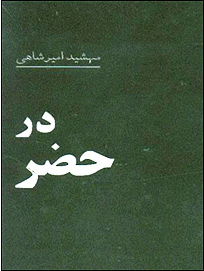Reply to the question with a single word or phrase:
What is the central theme of the book 'در حَضَر'?

Islamic Revolution in Iran